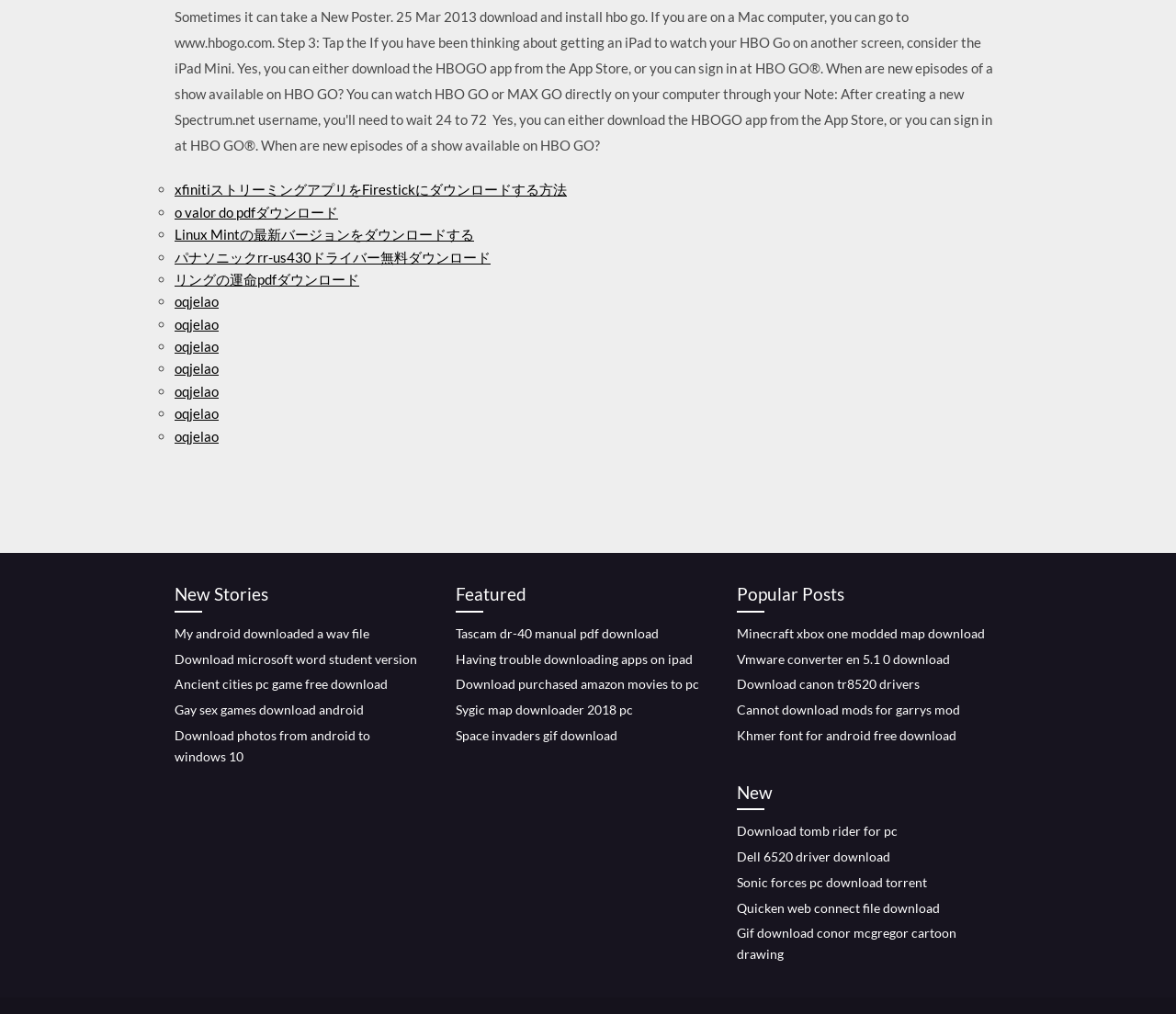Show the bounding box coordinates for the element that needs to be clicked to execute the following instruction: "View 'New Stories'". Provide the coordinates in the form of four float numbers between 0 and 1, i.e., [left, top, right, bottom].

[0.148, 0.572, 0.359, 0.604]